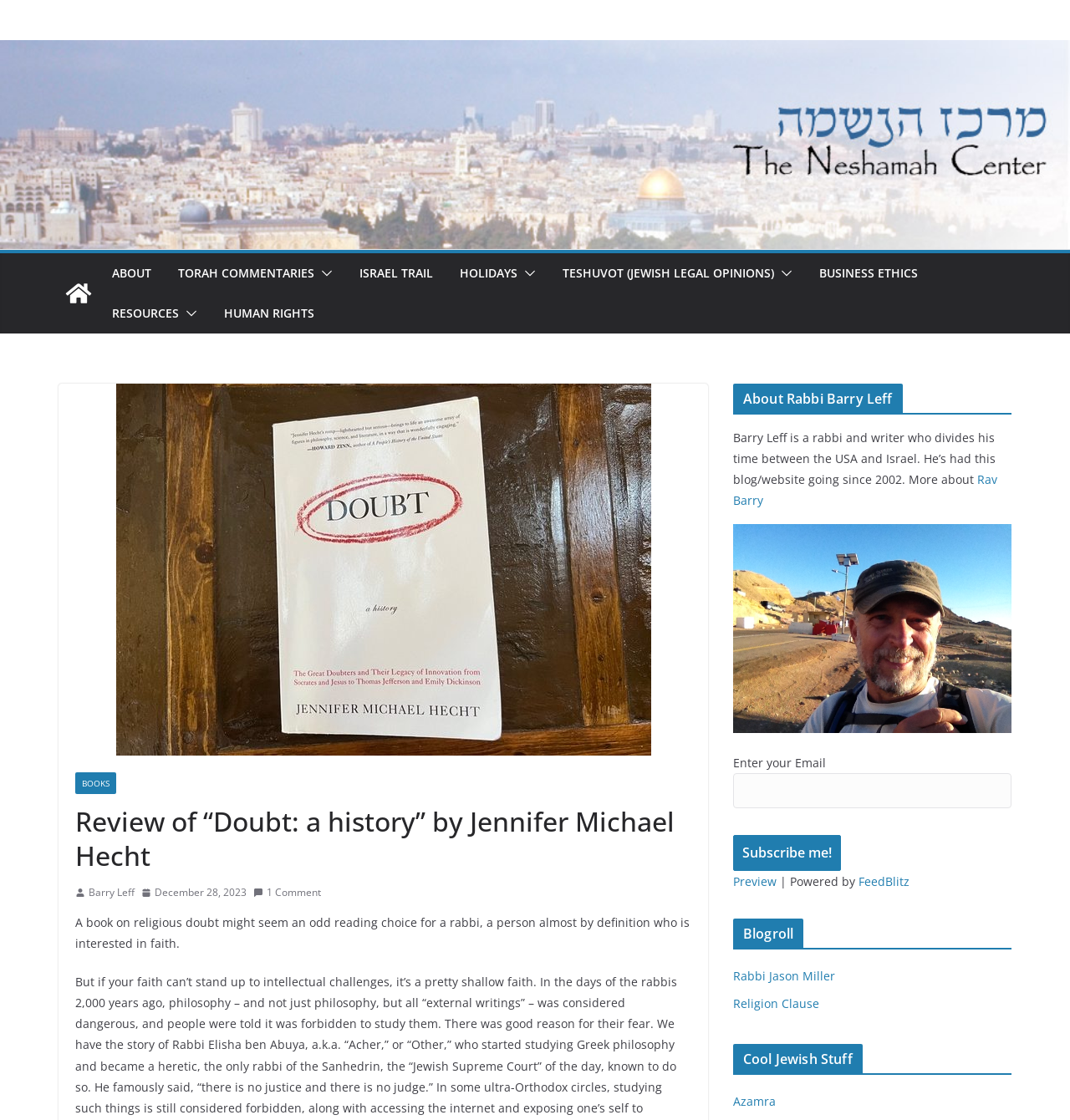What is the name of the center?
Using the image, give a concise answer in the form of a single word or short phrase.

The Neshamah Center